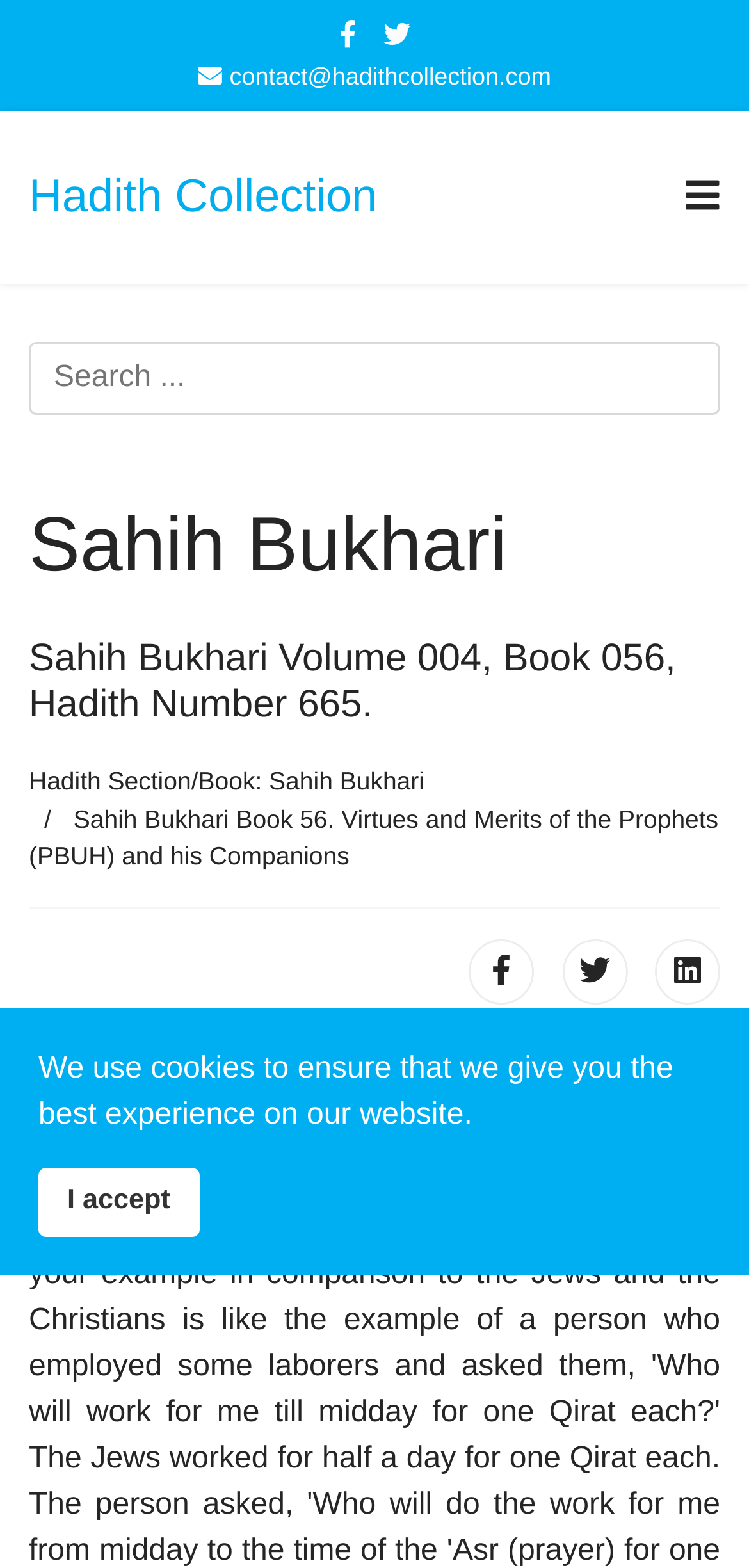Could you specify the bounding box coordinates for the clickable section to complete the following instruction: "Share on social media"?

None